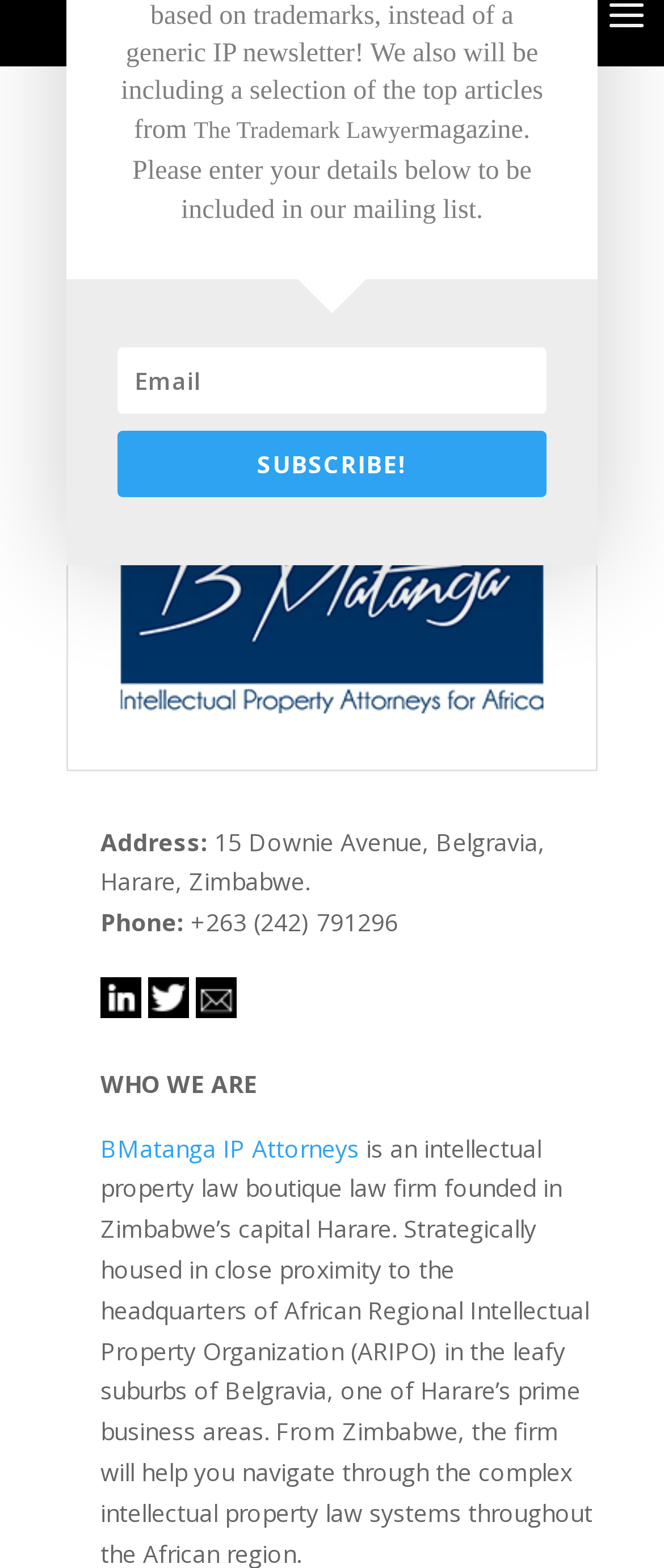Find the bounding box coordinates for the UI element that matches this description: "BMatanga IP Attorneys".

[0.151, 0.722, 0.541, 0.742]